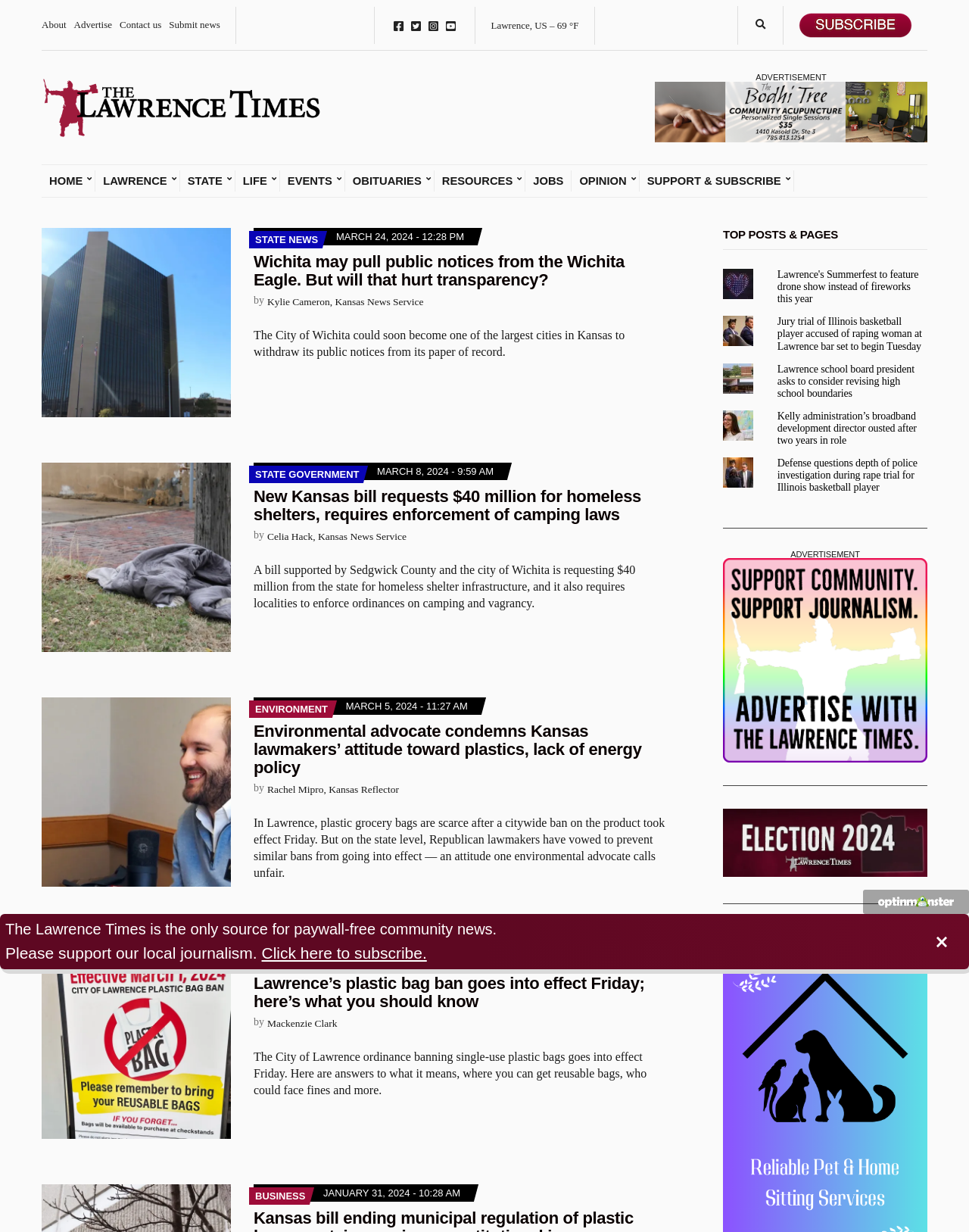Please determine the bounding box coordinates of the area that needs to be clicked to complete this task: 'Read the article 'Wichita may pull public notices from the Wichita Eagle. But will that hurt transparency?''. The coordinates must be four float numbers between 0 and 1, formatted as [left, top, right, bottom].

[0.262, 0.205, 0.644, 0.235]